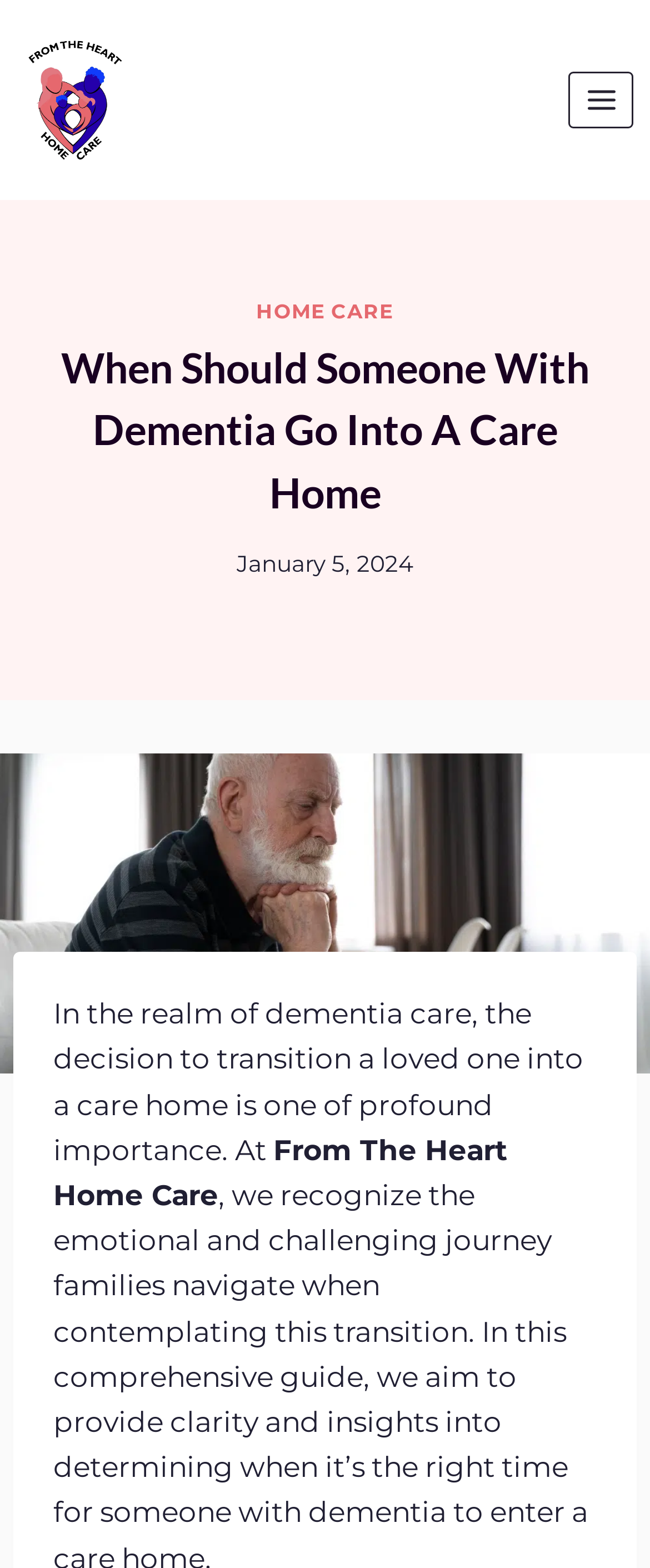Give a complete and precise description of the webpage's appearance.

The webpage is about determining the right time for dementia care placement, with a comprehensive guide provided by From The Heart Home Care. 

At the top left of the page, there is a link to "From the Heart Home Care LLC Greenville SC" accompanied by an image with the same name. On the top right, there is a button to "Open menu". 

Below the top section, there is a link to "HOME CARE" positioned roughly in the middle of the page. 

The main content of the page starts with a heading "When Should Someone With Dementia Go Into A Care Home" that spans almost the entire width of the page. 

Underneath the heading, there is a time element with the date "January 5, 2024" displayed. 

The main article begins with a paragraph of text that discusses the importance of deciding when to transition a loved one into a care home in the realm of dementia care. The text also mentions "From The Heart Home Care". 

At the bottom left of the page, there is a "Scroll to top" button.